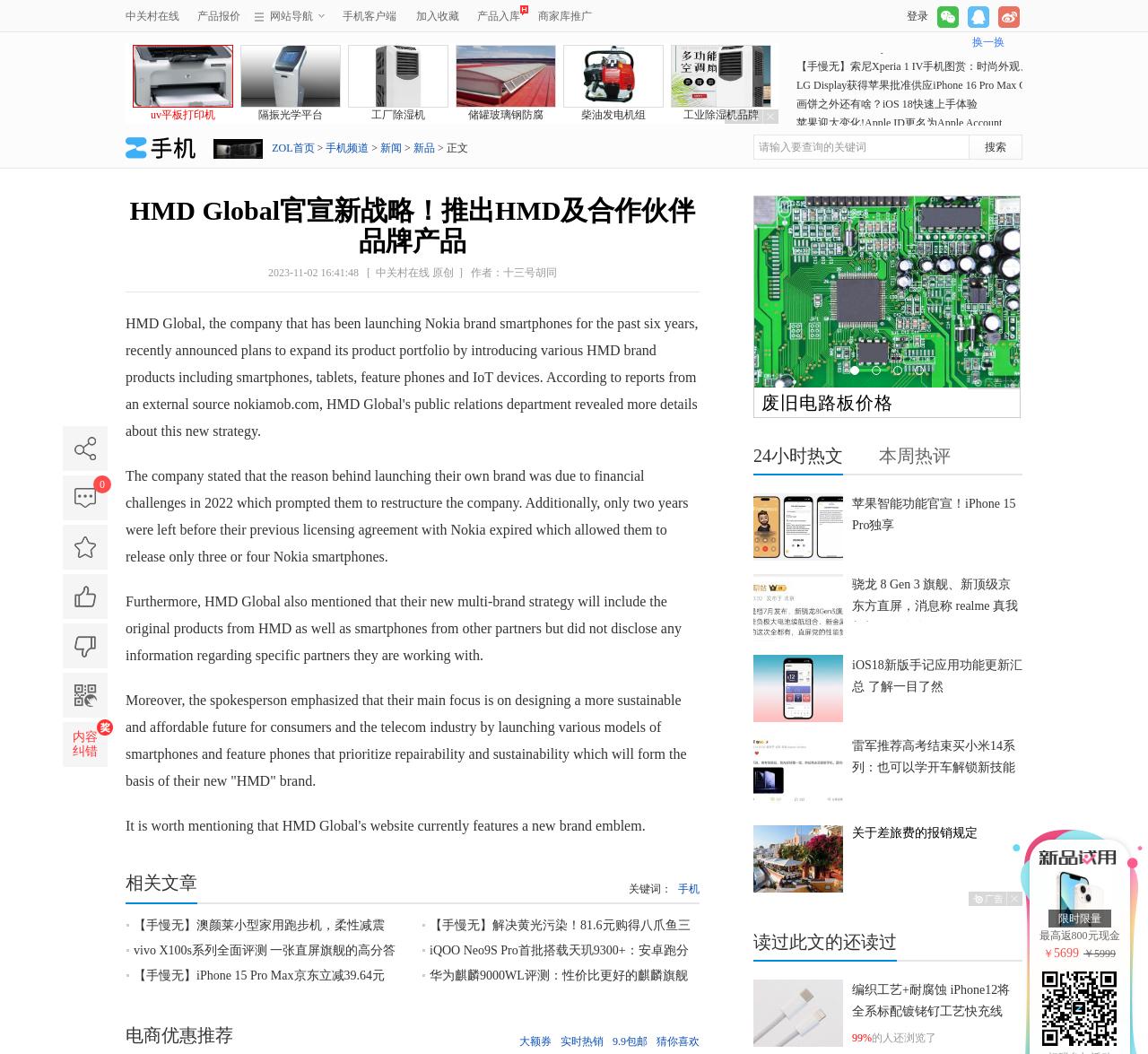Answer the question using only a single word or phrase: 
What is the author of the article?

十三号胡同